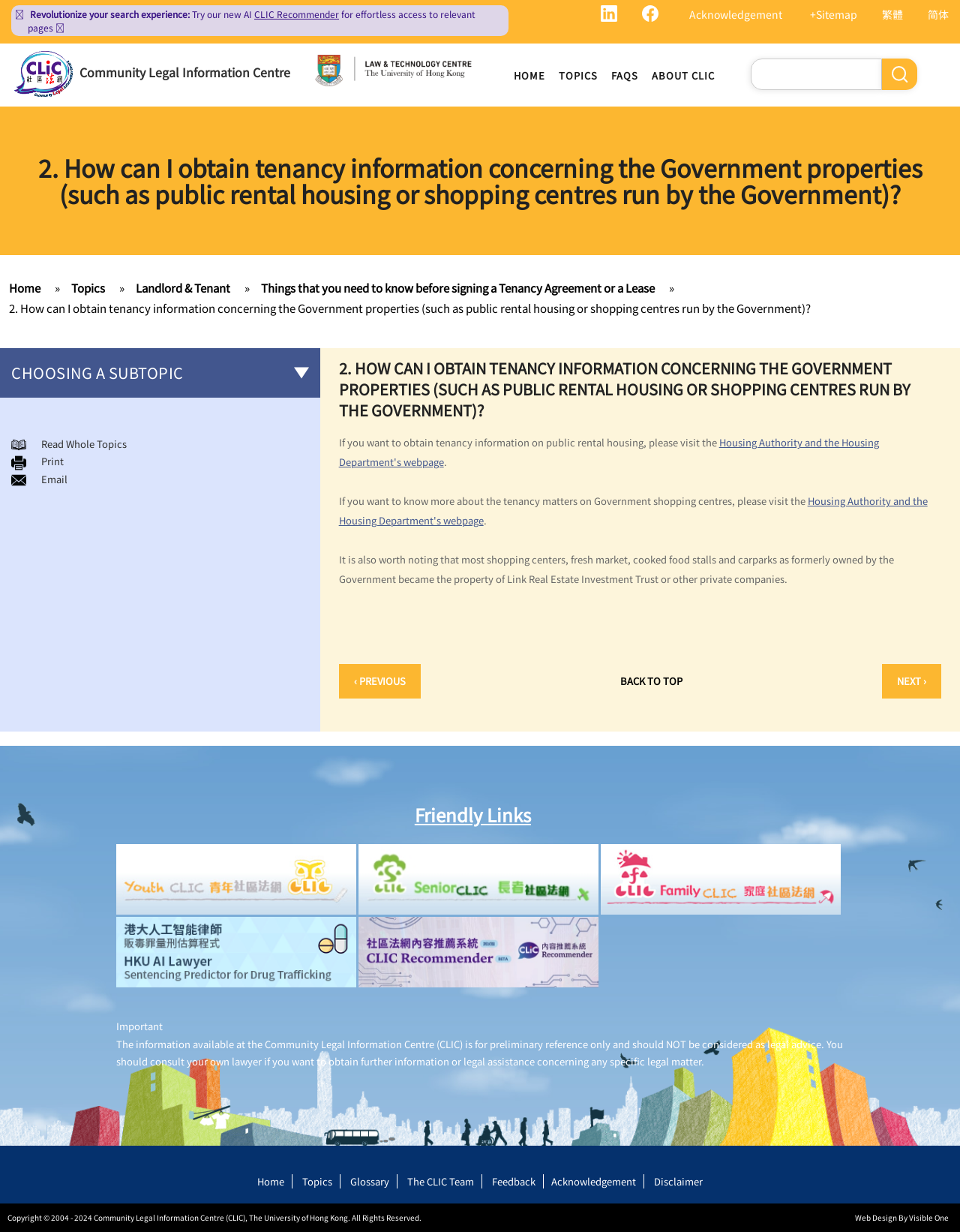Identify the webpage's primary heading and generate its text.

2. How can I obtain tenancy information concerning the Government properties (such as public rental housing or shopping centres run by the Government)?